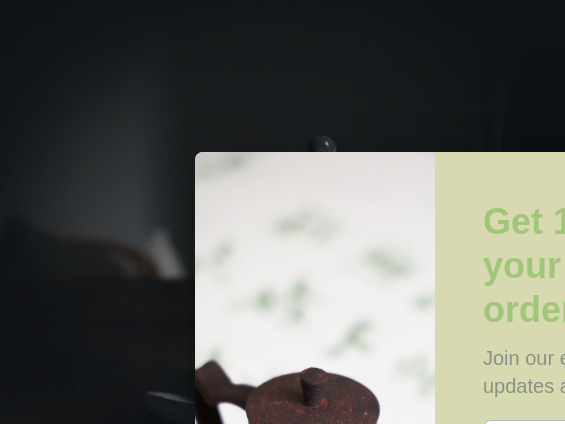What is the purpose of the blurred pattern in the backdrop?
Examine the image and provide an in-depth answer to the question.

The caption states that the backdrop features a 'subtle blurred pattern', which is intended to 'enhance the focus on the teapot while creating a warm ambiance'. This implies that the primary purpose of the blurred pattern is to draw attention to the teapot.